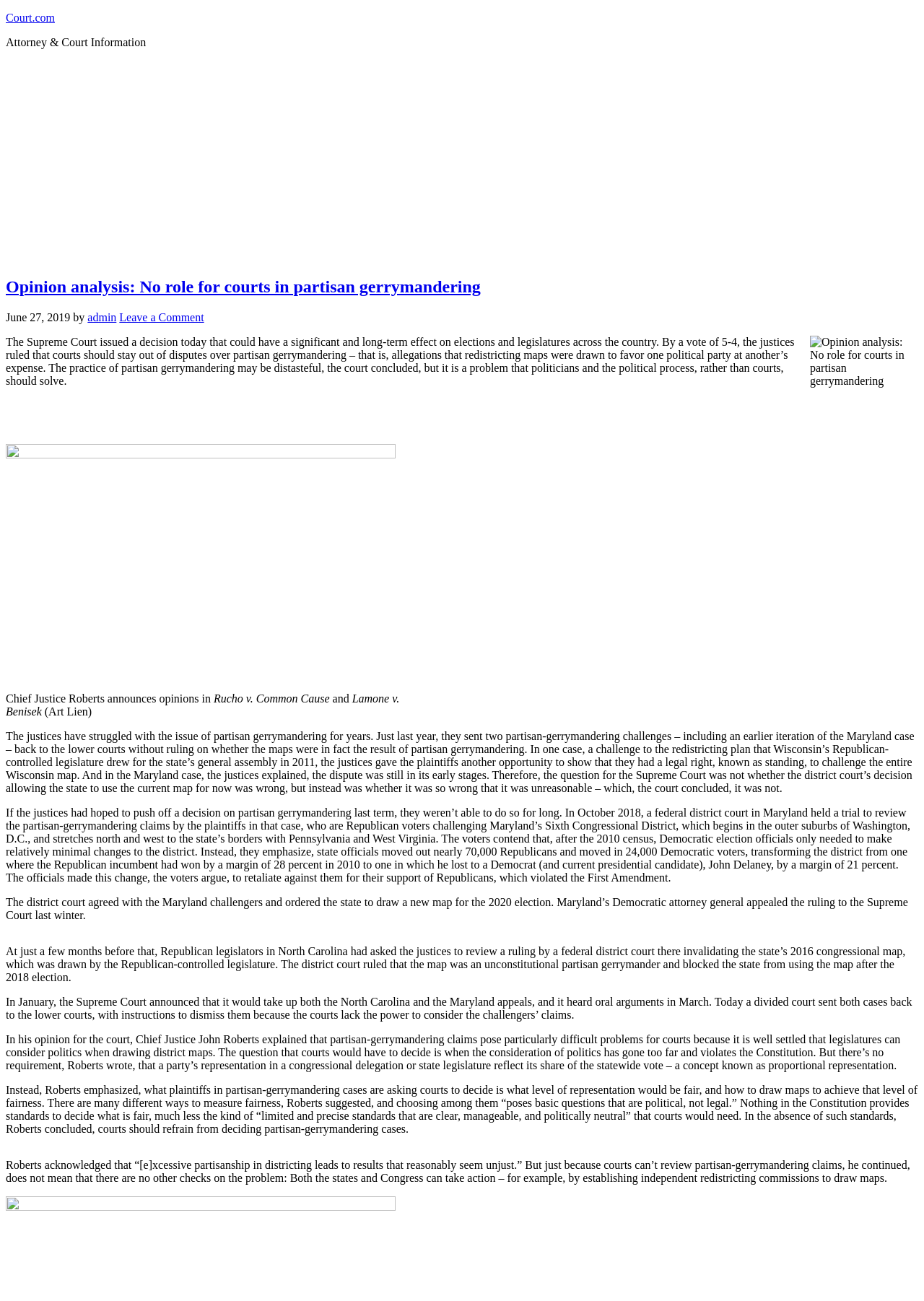Find the bounding box coordinates for the area you need to click to carry out the instruction: "Visit the Federal Trade Commission – Identity Theft Consumer Information". The coordinates should be four float numbers between 0 and 1, indicated as [left, top, right, bottom].

None